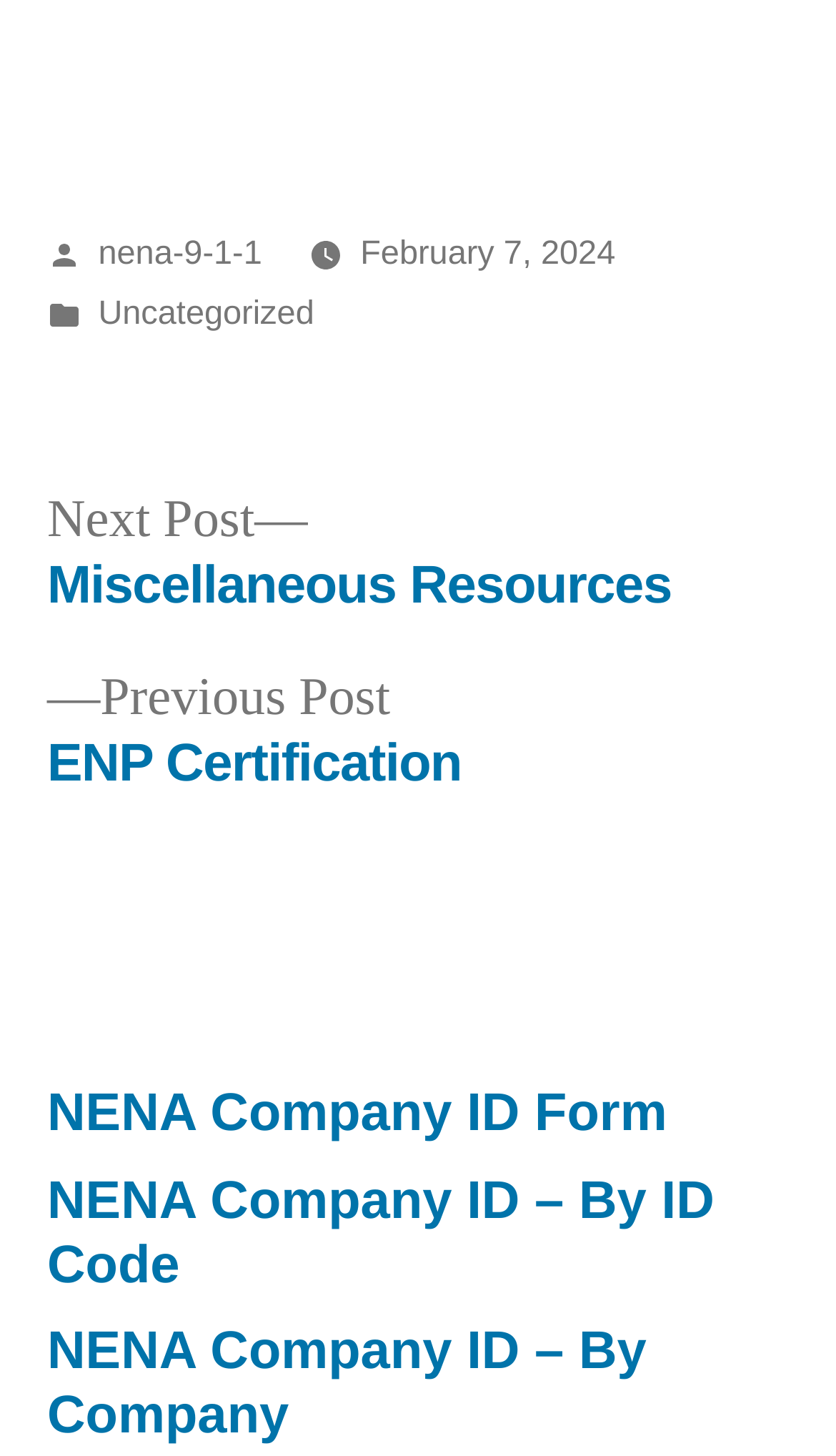Please identify the bounding box coordinates of the element that needs to be clicked to perform the following instruction: "Visit nena-9-1-1 page".

[0.117, 0.162, 0.314, 0.188]